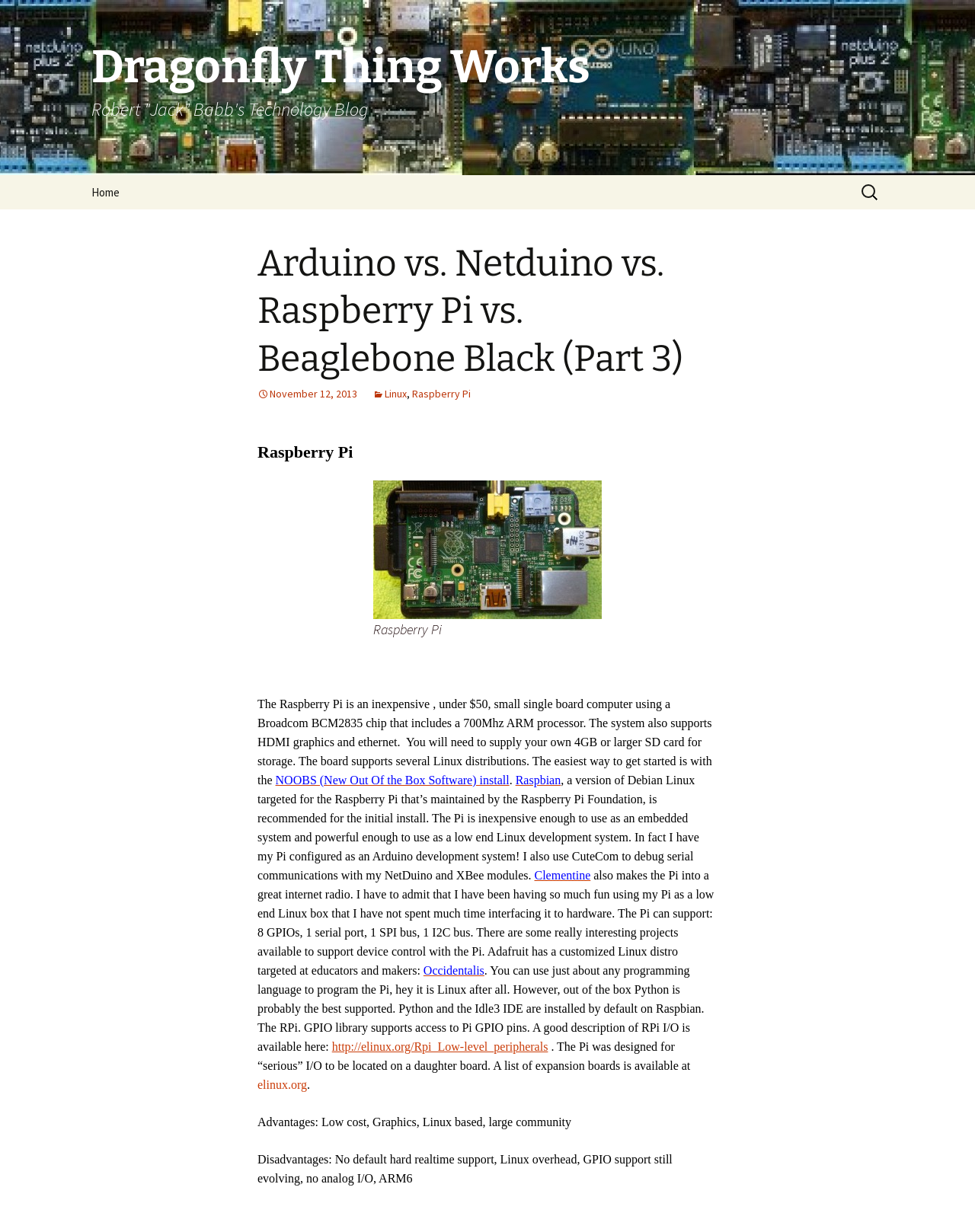What is the name of the IDE installed by default on Raspbian?
Give a single word or phrase answer based on the content of the image.

Idle3